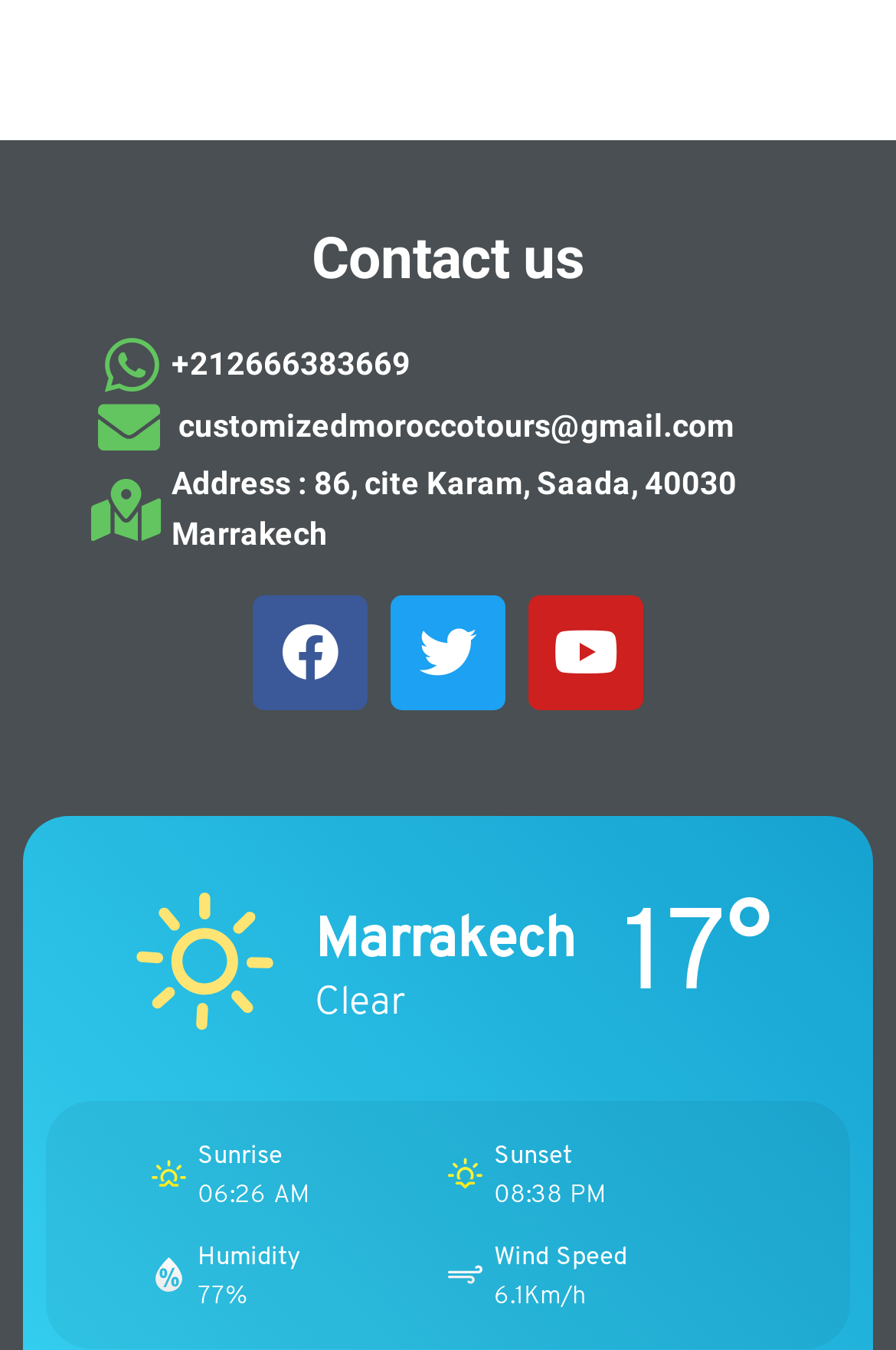Respond to the question with just a single word or phrase: 
How many social media platforms are linked?

3